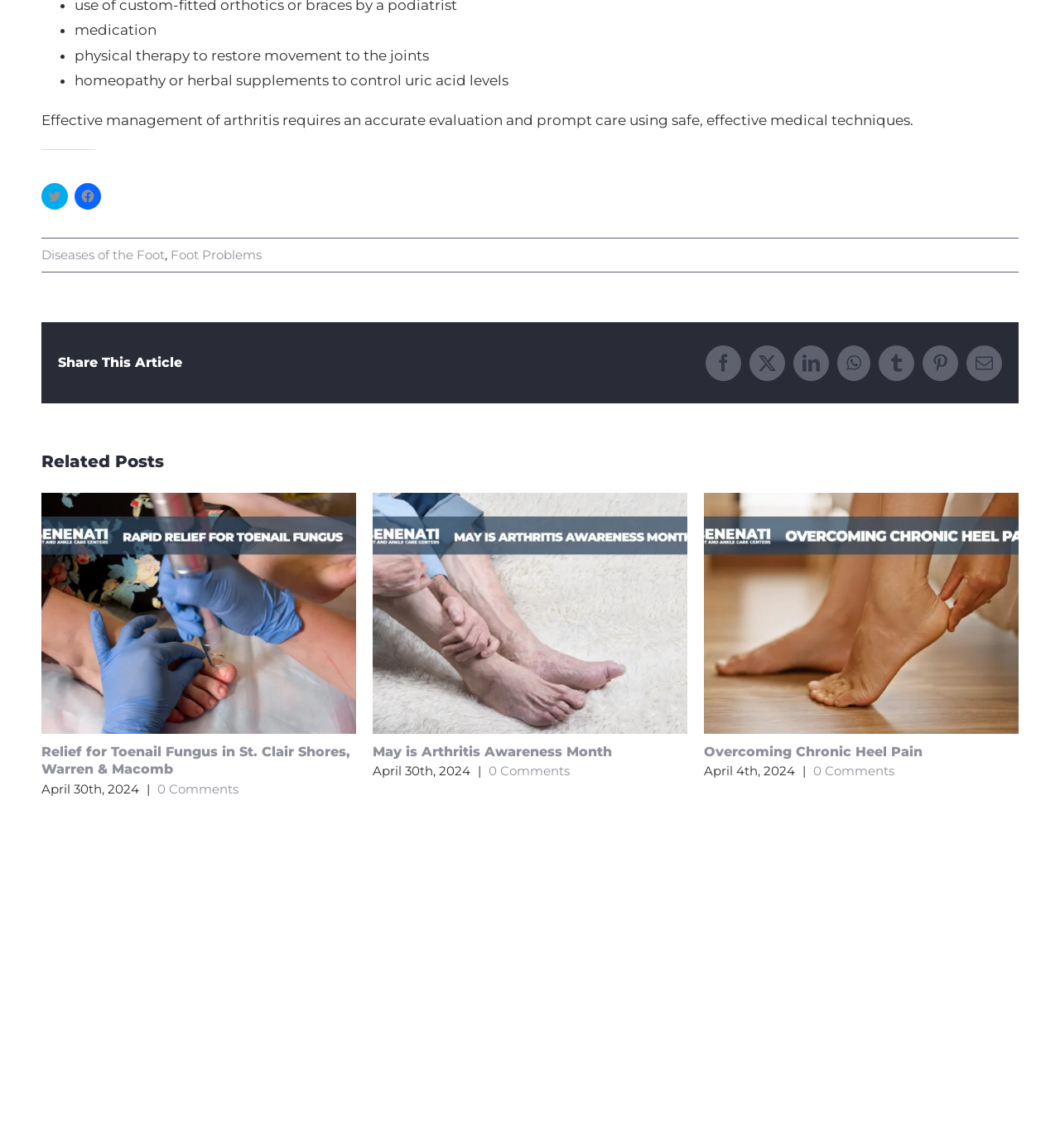Refer to the screenshot and give an in-depth answer to this question: What is the date of the second related post?

The date of the second related post, 'May is Arthritis Awareness Month', is April 30th, 2024, which is indicated by the text 'April 30th, 2024'.